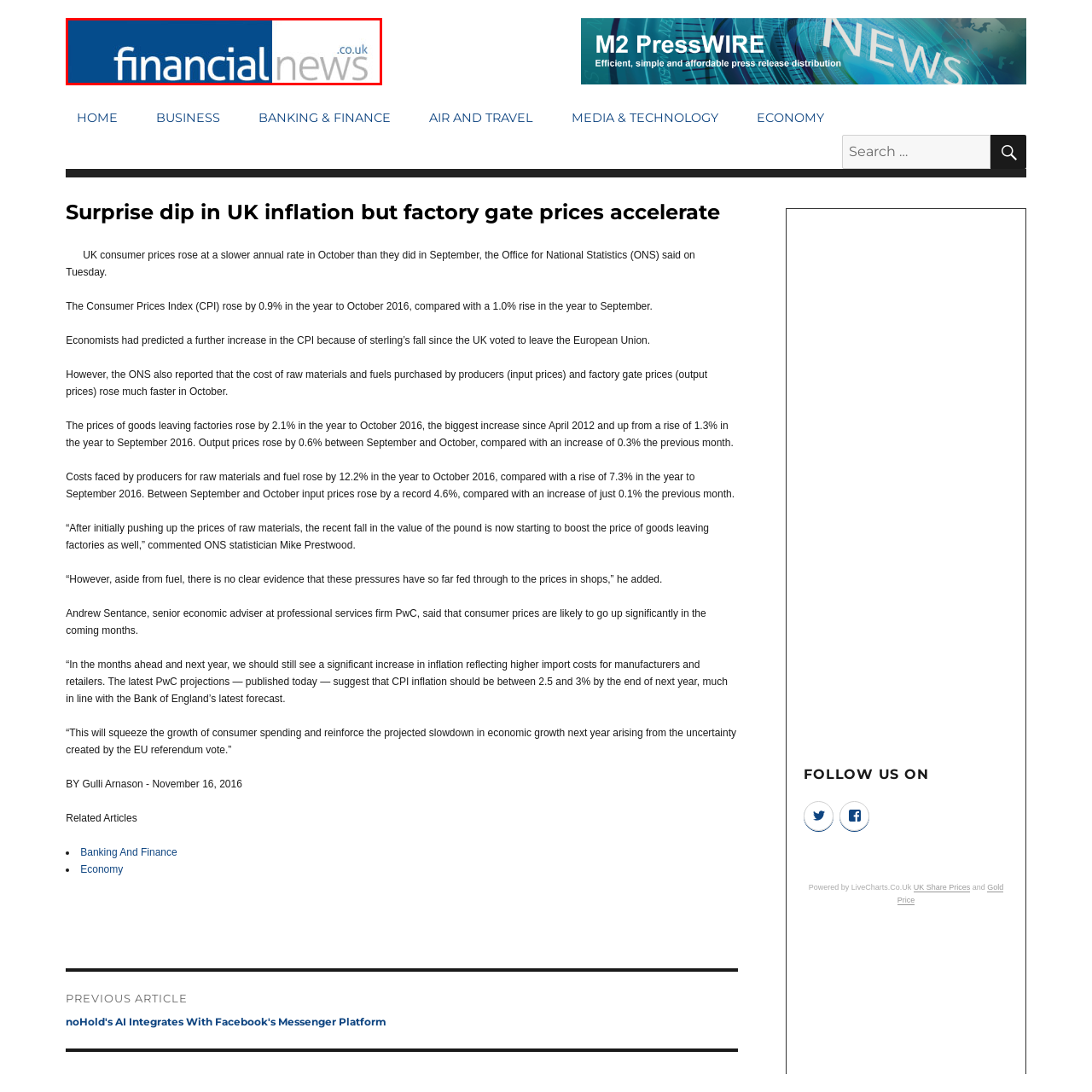Write a detailed description of the image enclosed in the red-bordered box.

The image features the logo of "Financial News," prominently displaying the name in a modern, clean font. The word "financial" is highlighted in bold white letters against a deep blue background, conveying a sense of reliability and professionalism. Below it, the word "news" is presented in a lighter gray, emphasizing the publication's focus on delivering timely financial updates and insights. This logo encapsulates the essence of the brand, representing a trusted source for financial information in the UK and beyond.